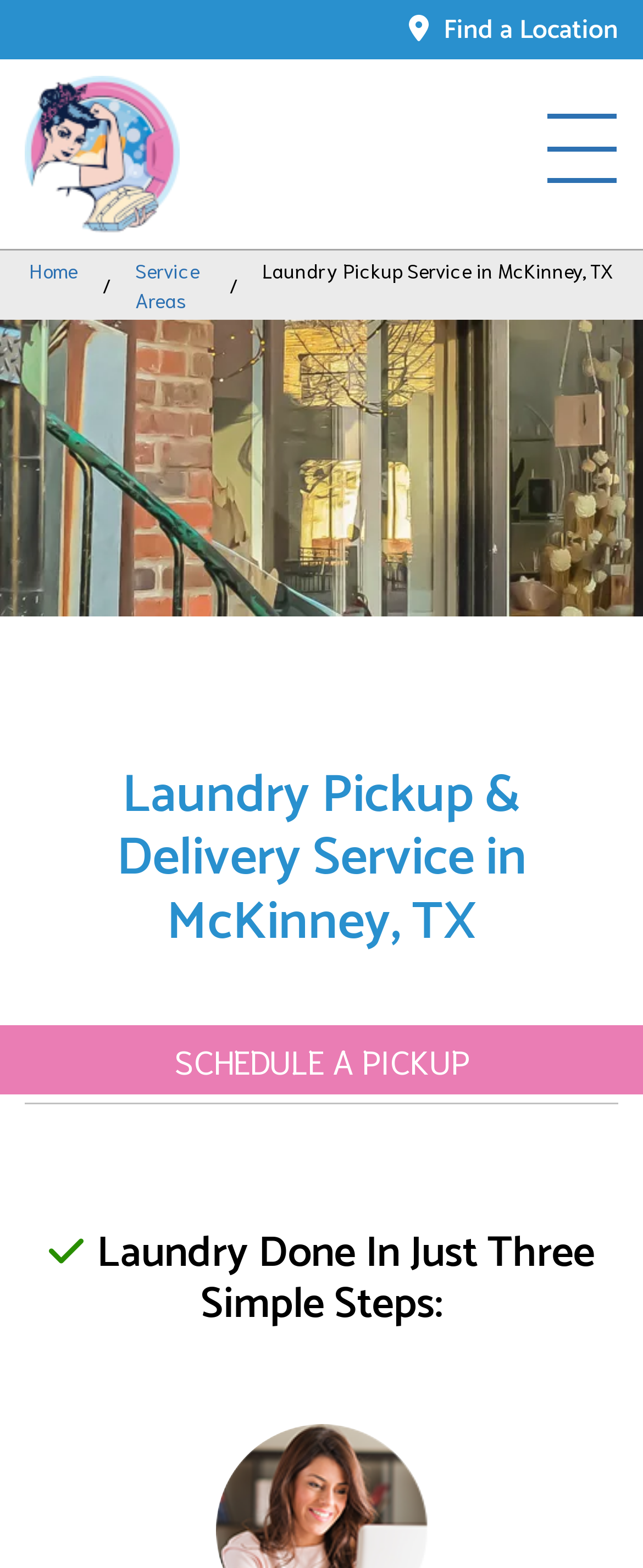Bounding box coordinates are specified in the format (top-left x, top-left y, bottom-right x, bottom-right y). All values are floating point numbers bounded between 0 and 1. Please provide the bounding box coordinate of the region this sentence describes: Service Areas

[0.21, 0.164, 0.31, 0.199]